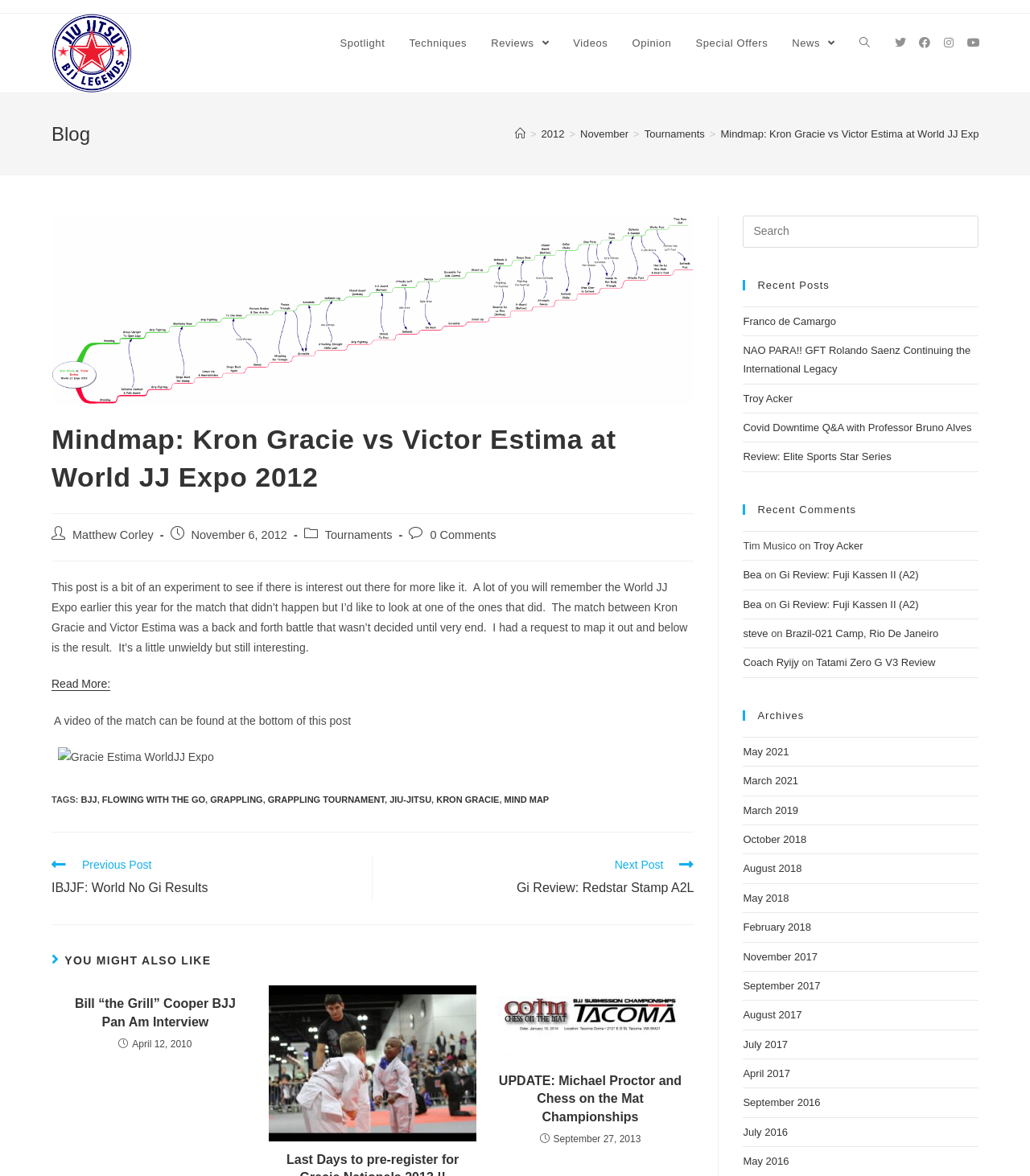Create an elaborate caption that covers all aspects of the webpage.

This webpage is about a blog post titled "Mindmap: Kron Gracie vs Victor Estima at World JJ Expo 2012" on BJJ Legends Magazine. At the top, there is a layout table with a link to "BJJ Legends Magazine" accompanied by an image. On the top-right corner, there are social links to Twitter, Facebook, Instagram, and Youtube.

Below the layout table, there are several links to different sections of the website, including "Spotlight", "Techniques", "Reviews", "Videos", "Opinion", "Special Offers", "News", and "Search website".

The main content of the webpage is a blog post about a match between Kron Gracie and Victor Estima at the World JJ Expo 2012. The post includes a heading, a breadcrumbs navigation bar, and an image of the mindmap. The breadcrumbs navigation bar shows the path from the home page to the current post.

The post author, Matthew Corley, is mentioned, along with the post's publication date and category. The post itself is a description of the match, including a mindmap and a video link at the bottom. There are also tags related to the post, including "BJJ", "FLOWING WITH THE GO", "GRAPPLING", and "JIU-JITSU".

On the right side of the webpage, there are links to read more articles, including a previous post and a next post. Below that, there is a section titled "YOU MIGHT ALSO LIKE" with two article previews, each with a heading, a link, and an image.

At the bottom of the webpage, there is a search bar and a section titled "Recent Posts" with two links to recent posts.